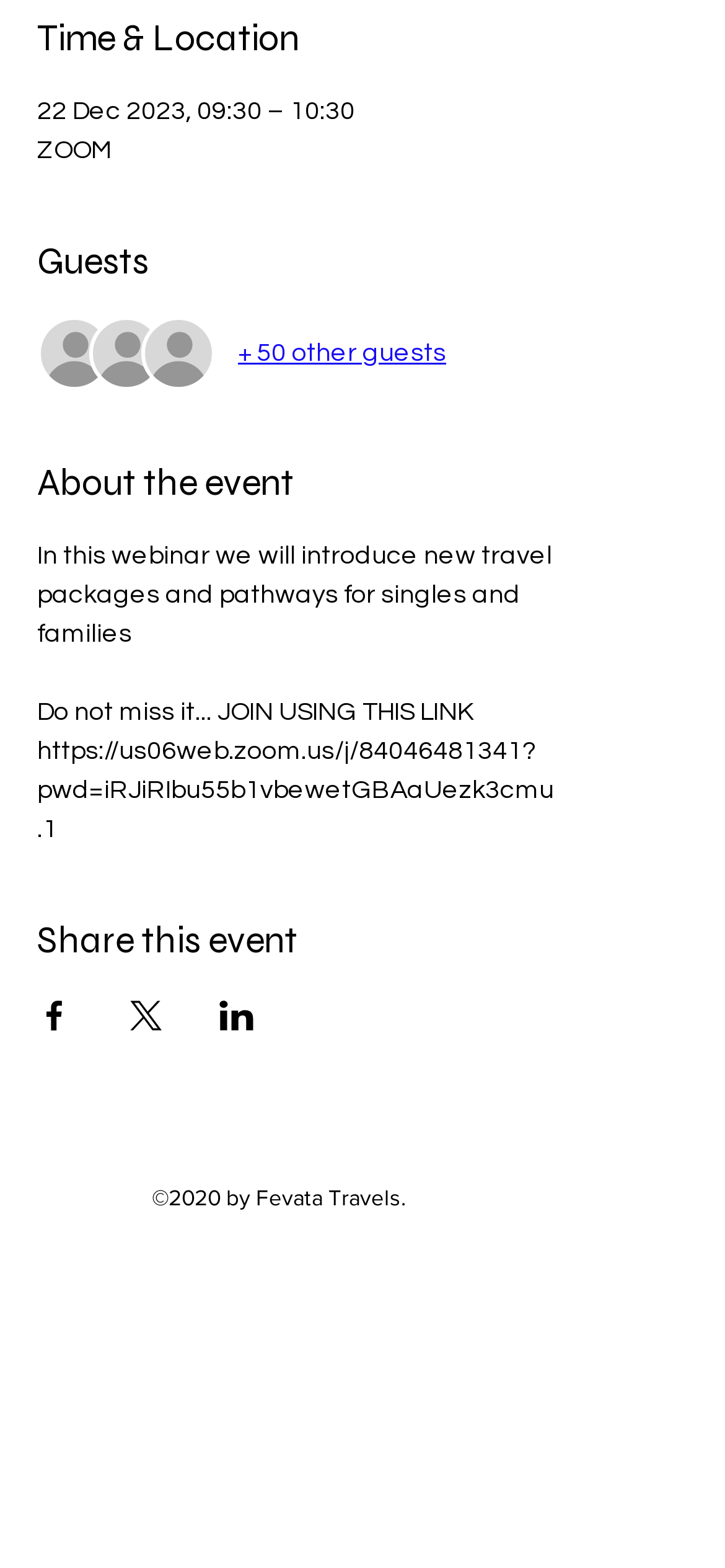What is the topic of the webinar?
Look at the screenshot and respond with one word or a short phrase.

new travel packages and pathways